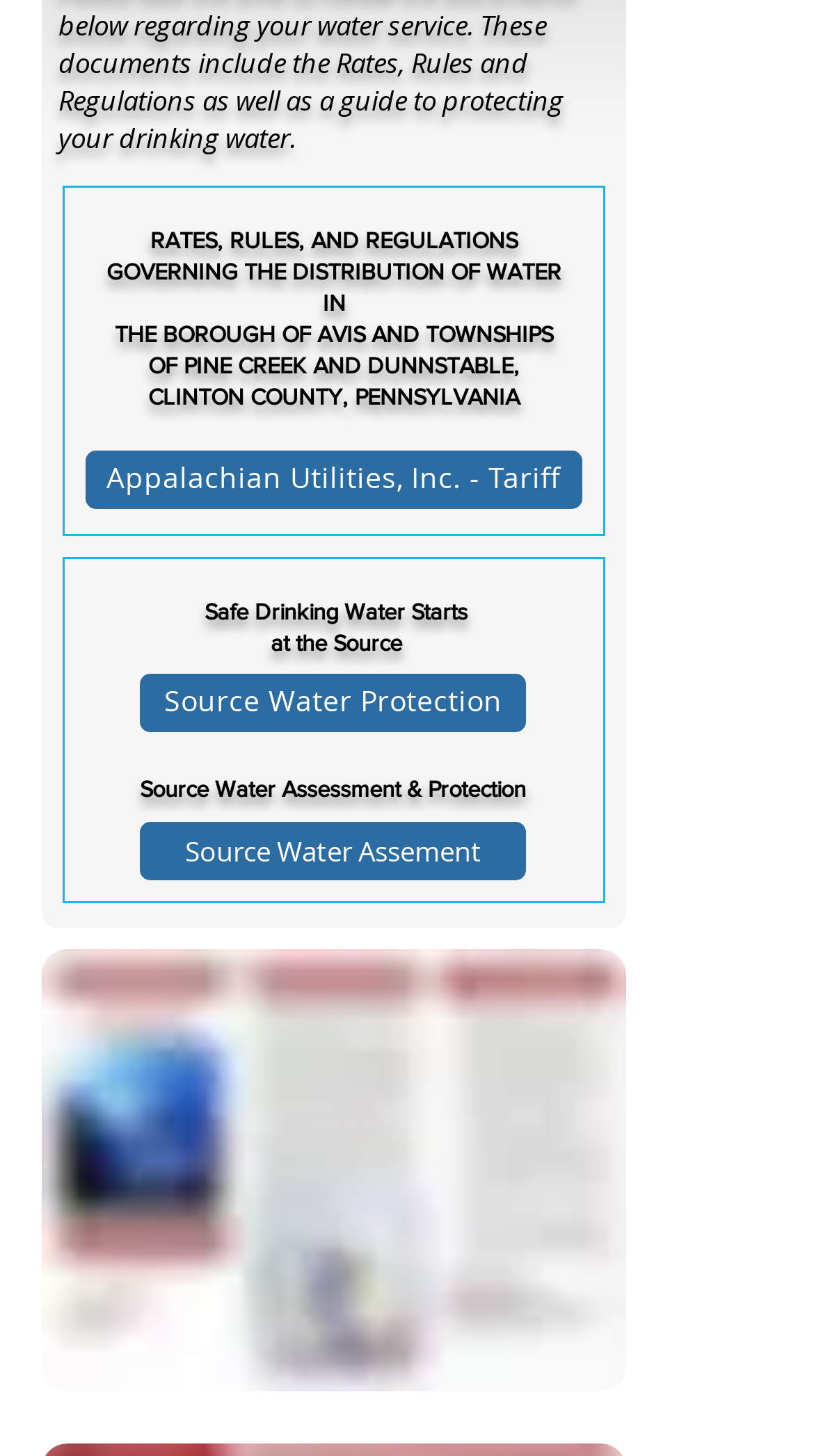Locate the bounding box of the UI element defined by this description: "Appalachian Utilities, Inc. - Tariff". The coordinates should be given as four float numbers between 0 and 1, formatted as [left, top, right, bottom].

[0.105, 0.309, 0.715, 0.35]